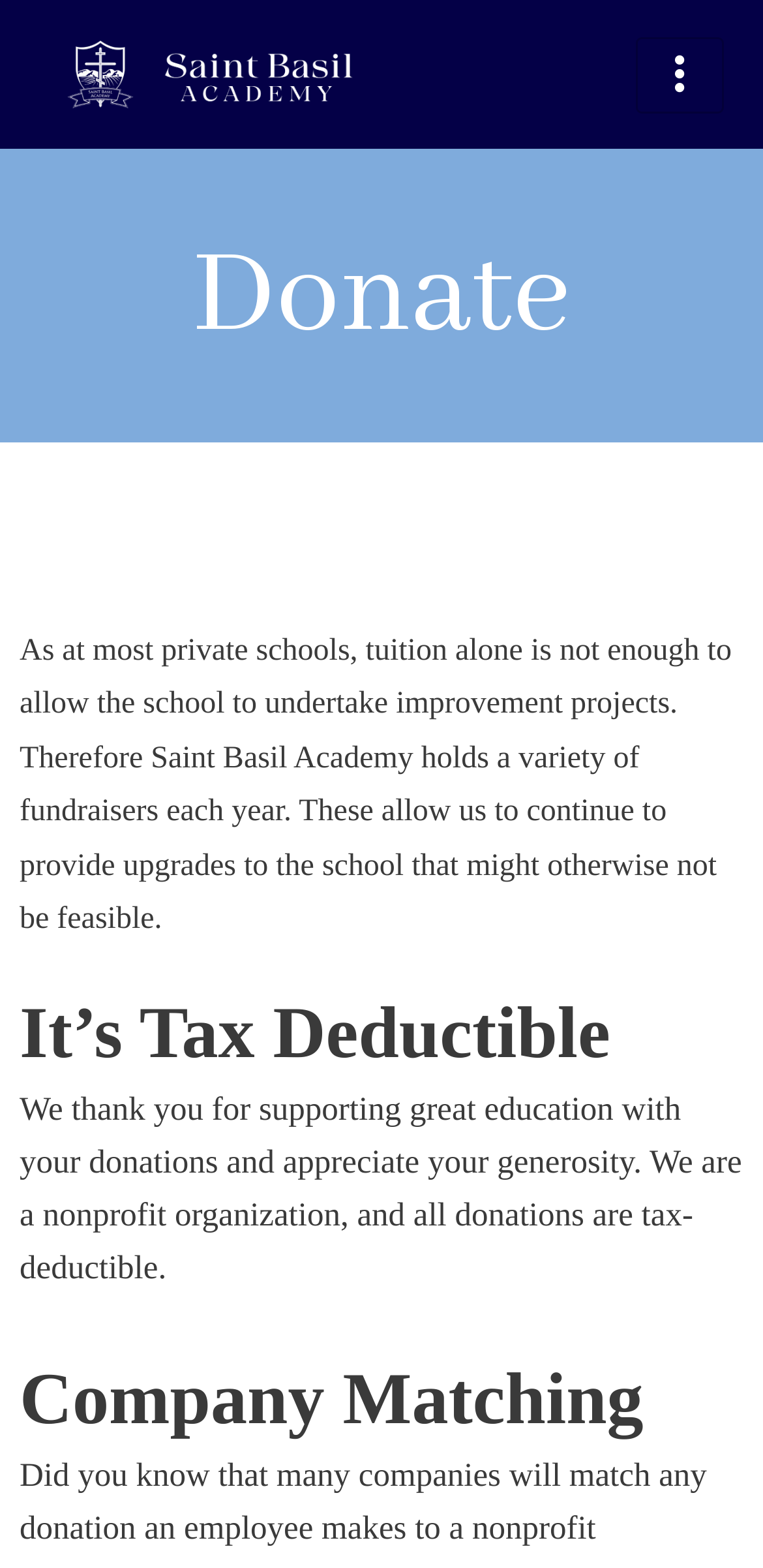Illustrate the webpage with a detailed description.

The webpage is about donating to Saint Basil Academy, a private school. At the top left, there is a link, and at the top right, there is a button with a hamburger icon. Below the top section, there is a large heading that reads "Donate" in the center of the page. 

Under the "Donate" heading, there is a paragraph that explains the purpose of fundraising at the school, which is to undertake improvement projects that cannot be covered by tuition alone. This paragraph is followed by a heading that says "It's Tax Deductible", emphasizing the benefit of donating to the school. 

Below the "It's Tax Deductible" heading, there is a static text that expresses gratitude to donors and informs them that the school is a nonprofit organization, making all donations tax-deductible. 

At the bottom of the page, there is another heading that says "Company Matching", which likely provides information about how companies can match donations to the school.